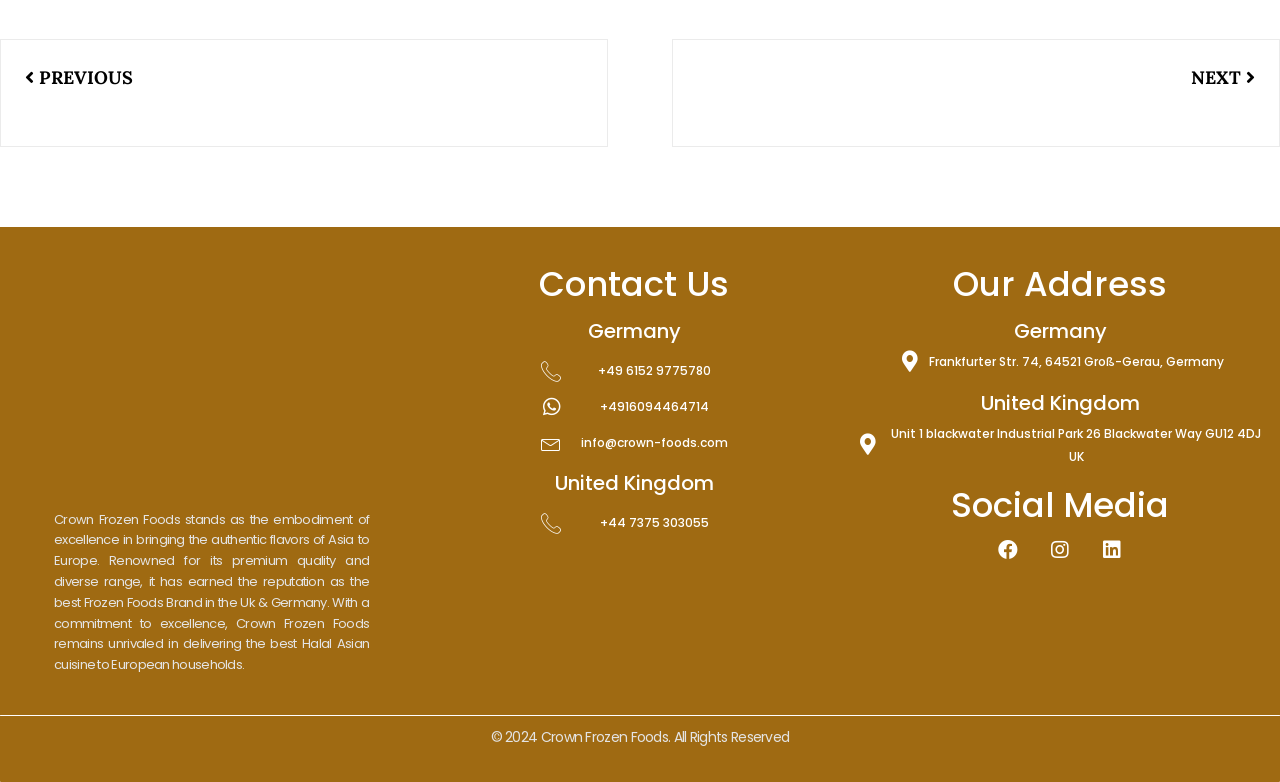Identify the bounding box coordinates for the region of the element that should be clicked to carry out the instruction: "Visit Facebook page". The bounding box coordinates should be four float numbers between 0 and 1, i.e., [left, top, right, bottom].

[0.767, 0.669, 0.808, 0.736]